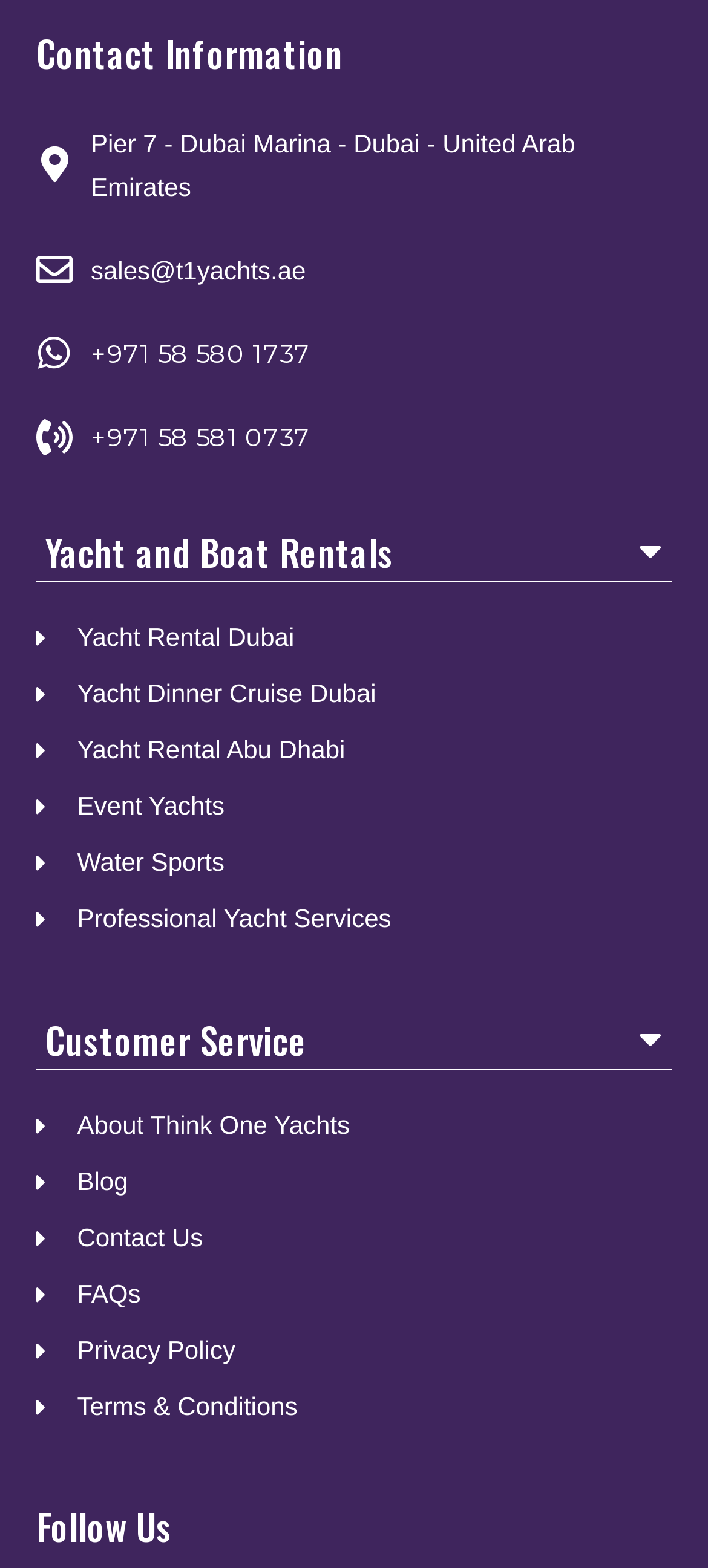Answer the following in one word or a short phrase: 
What is the location of Pier 7?

Dubai Marina - Dubai - United Arab Emirates